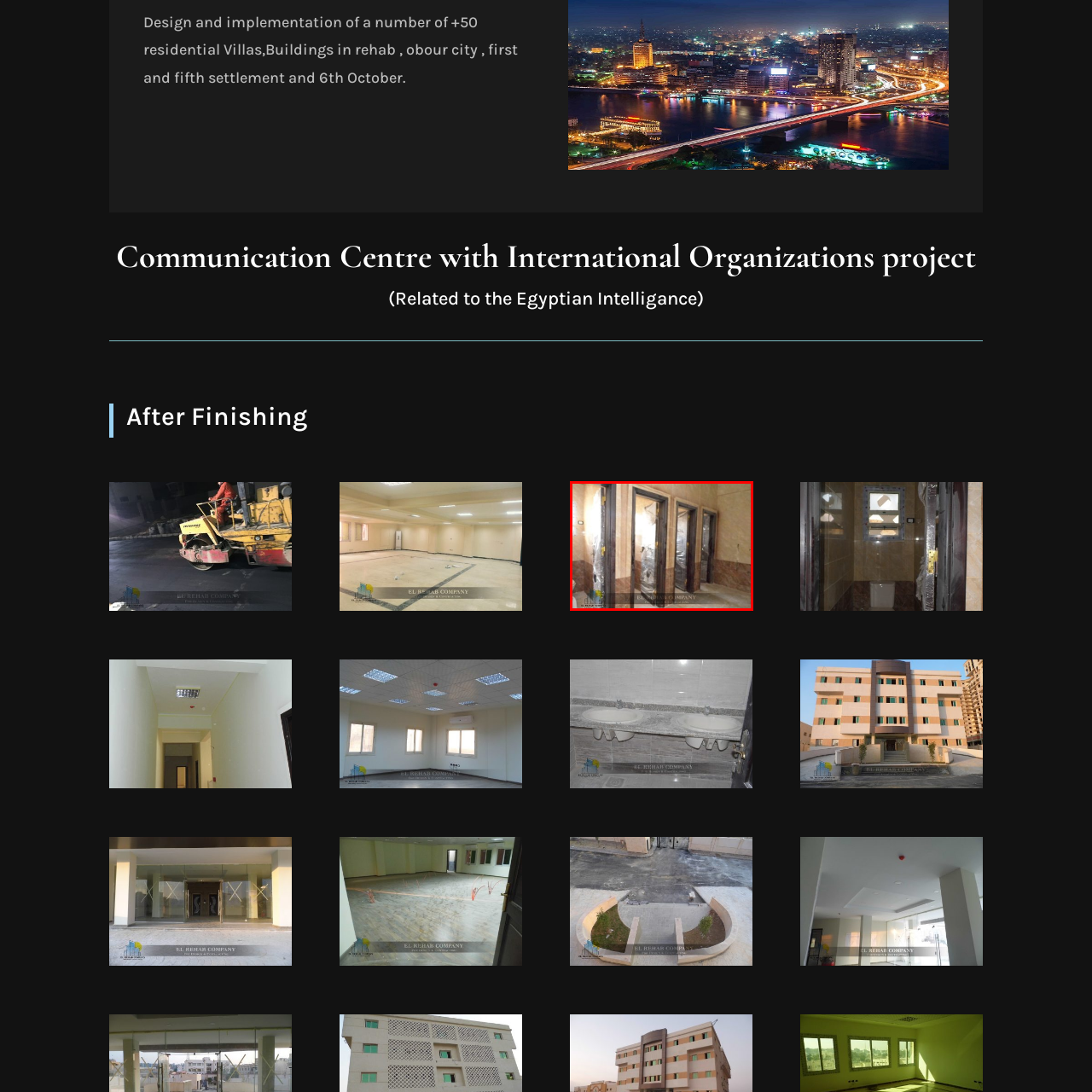Focus on the area marked by the red boundary, Where is the natural light coming from? Answer concisely with a single word or phrase.

A window on the left